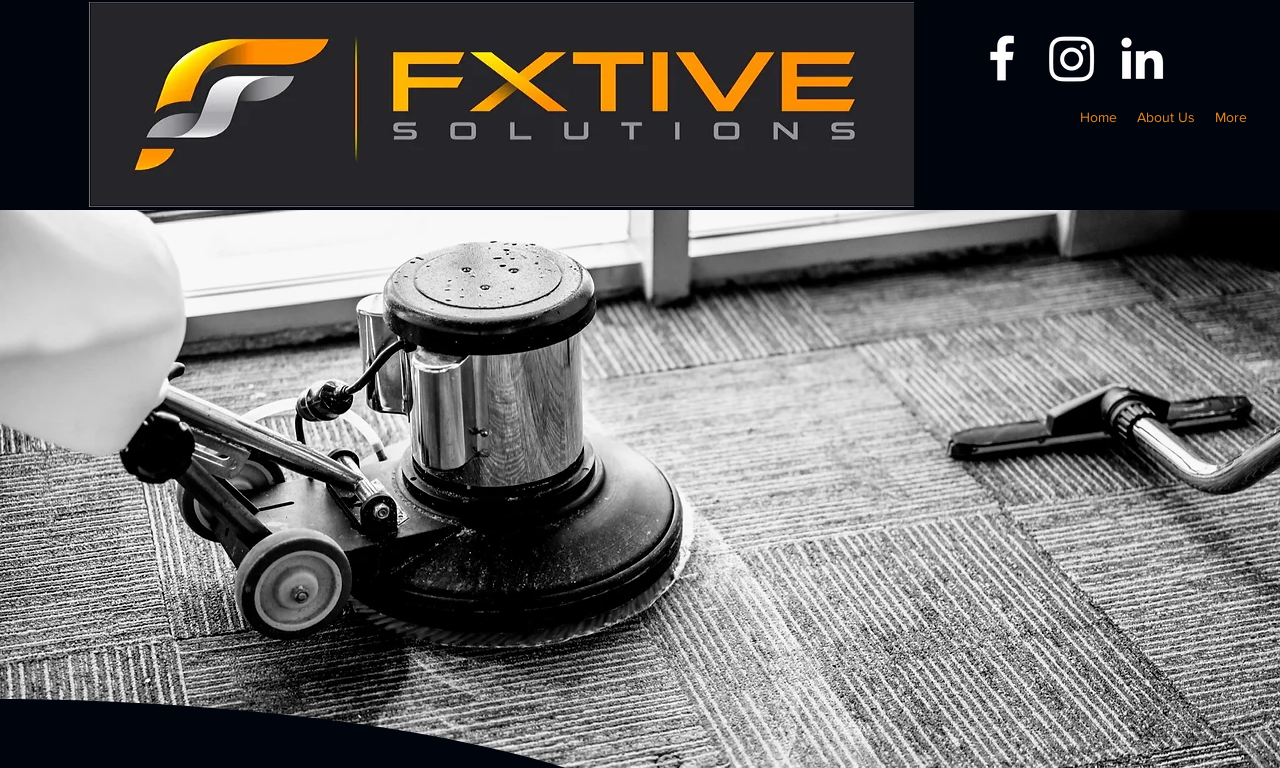How many social media links are there?
Based on the visual details in the image, please answer the question thoroughly.

I counted the number of links in the social bar section, which are Facebook, Twitter, and LinkedIn, so there are 3 social media links.